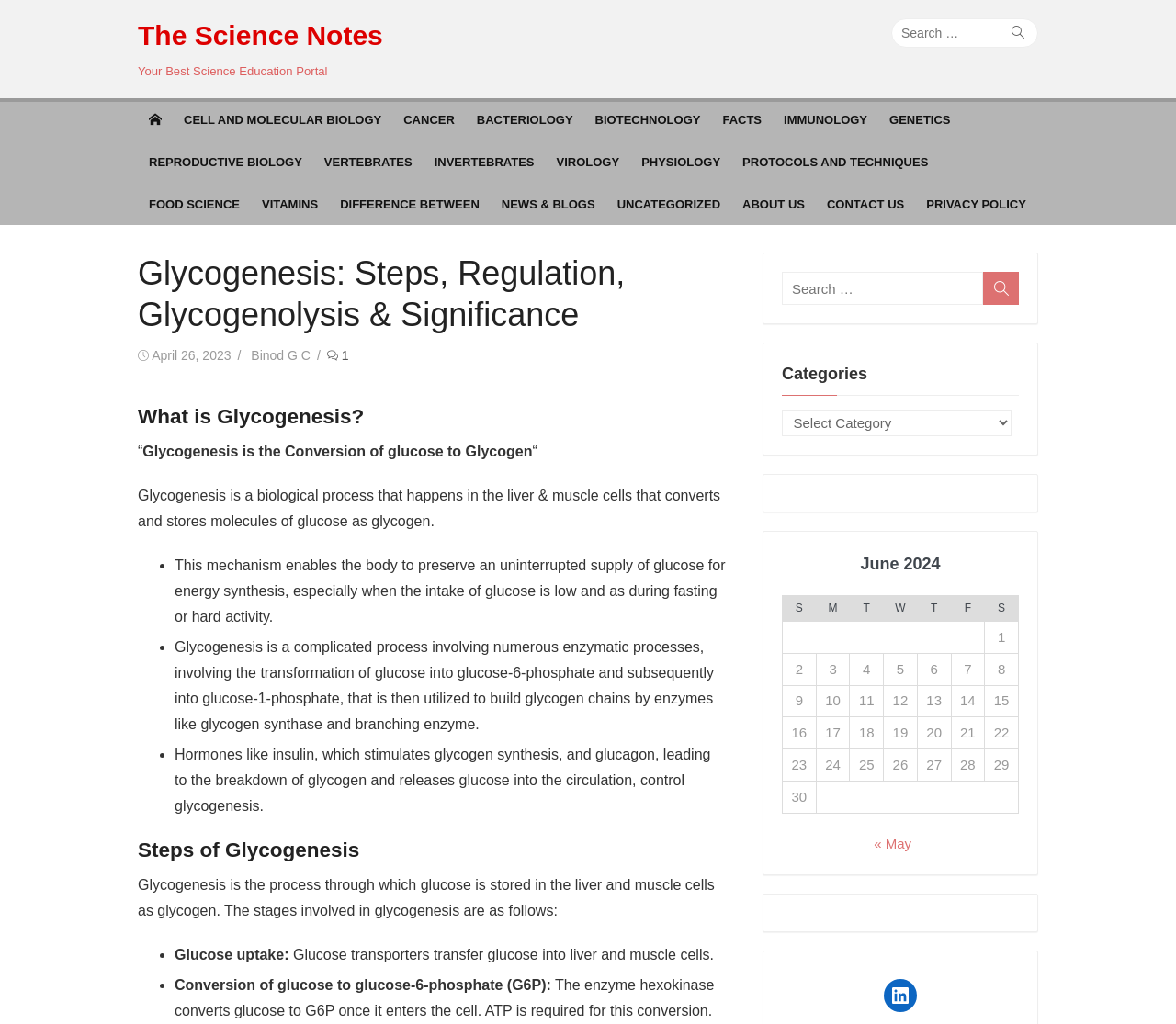Determine the heading of the webpage and extract its text content.

Glycogenesis: Steps, Regulation, Glycogenolysis & Significance